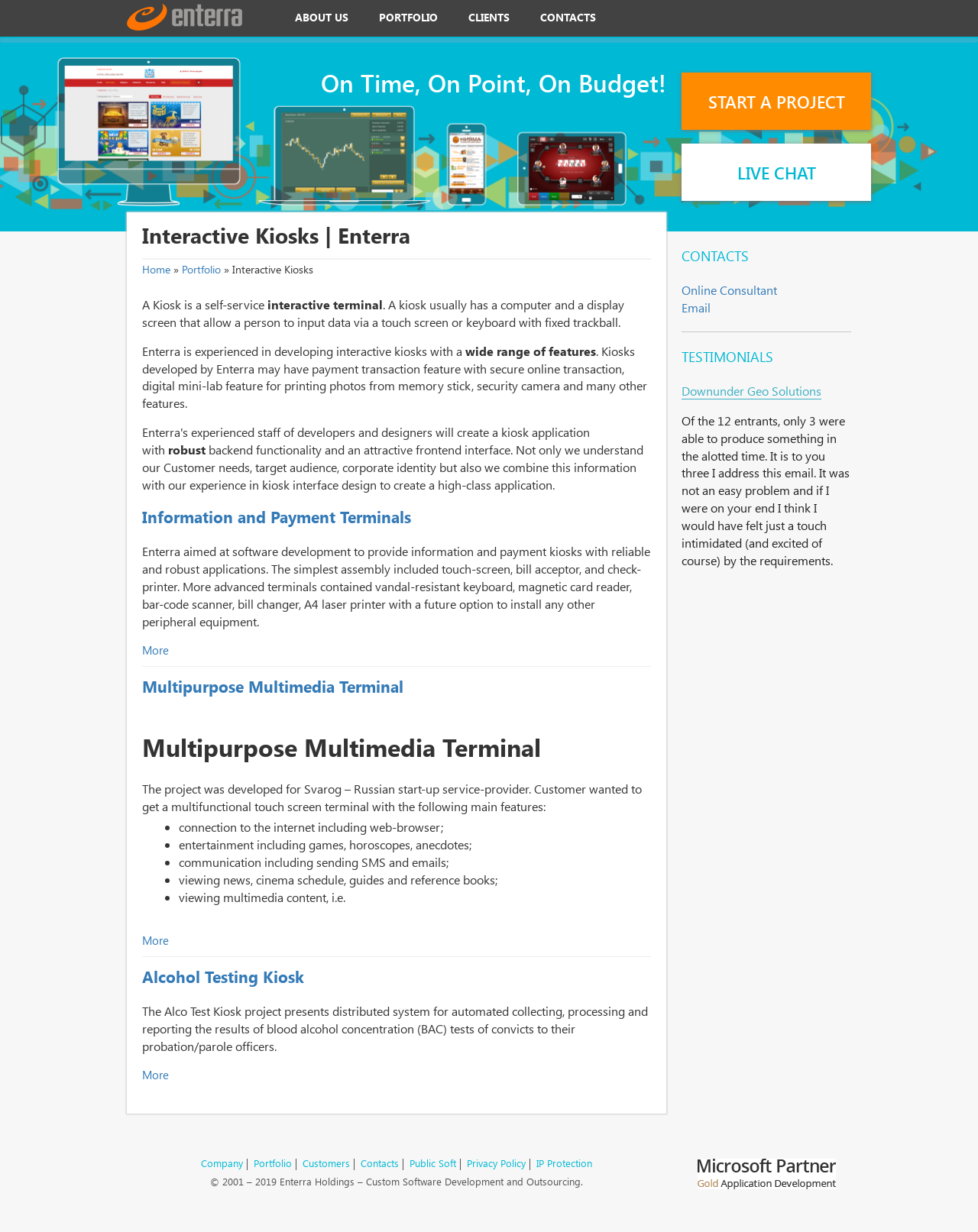Please determine the bounding box coordinates of the area that needs to be clicked to complete this task: 'View the 'Information and Payment Terminals' section'. The coordinates must be four float numbers between 0 and 1, formatted as [left, top, right, bottom].

[0.145, 0.41, 0.666, 0.429]